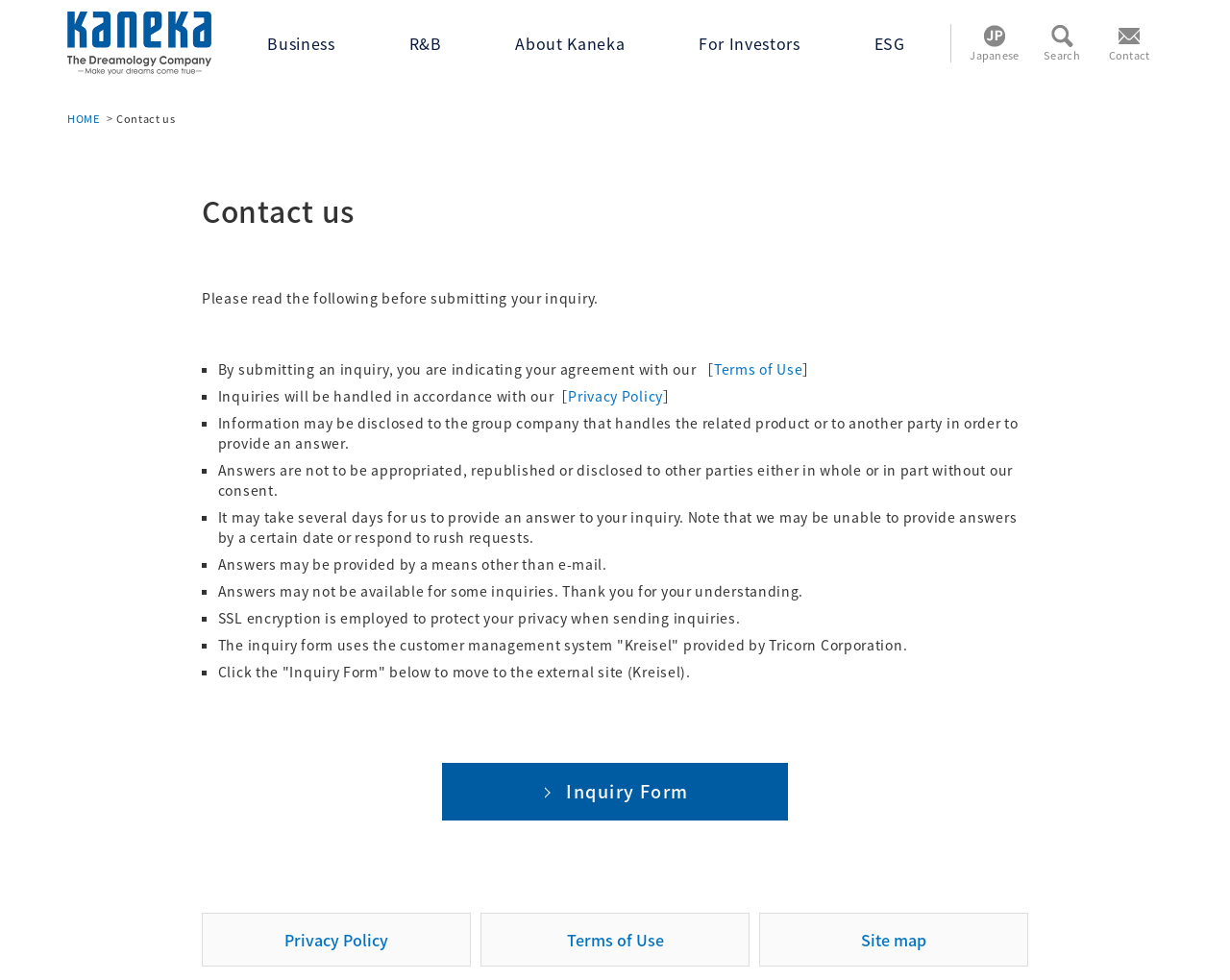Specify the bounding box coordinates of the element's area that should be clicked to execute the given instruction: "Log in to your account". The coordinates should be four float numbers between 0 and 1, i.e., [left, top, right, bottom].

None